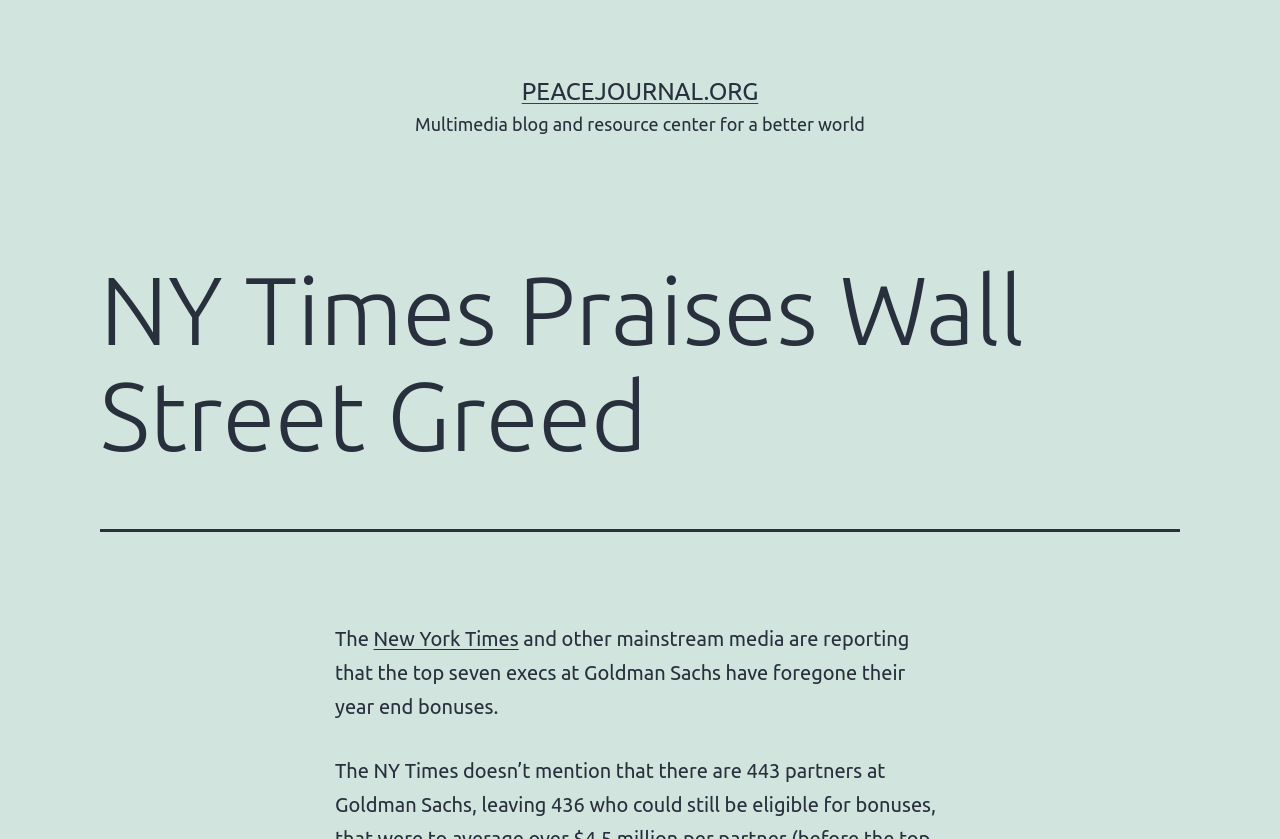Find the bounding box coordinates for the UI element whose description is: "New York Times". The coordinates should be four float numbers between 0 and 1, in the format [left, top, right, bottom].

[0.292, 0.747, 0.405, 0.774]